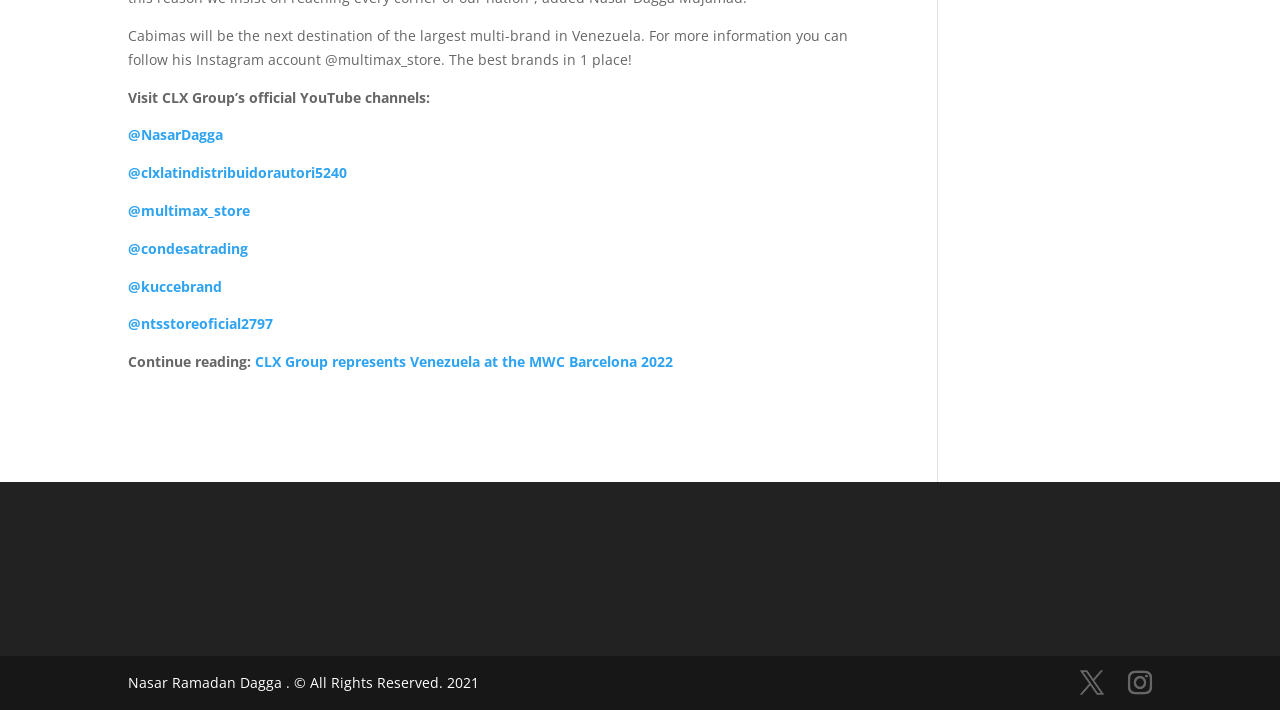Bounding box coordinates are specified in the format (top-left x, top-left y, bottom-right x, bottom-right y). All values are floating point numbers bounded between 0 and 1. Please provide the bounding box coordinate of the region this sentence describes: Hermanos Dagga

[0.497, 0.07, 0.587, 0.097]